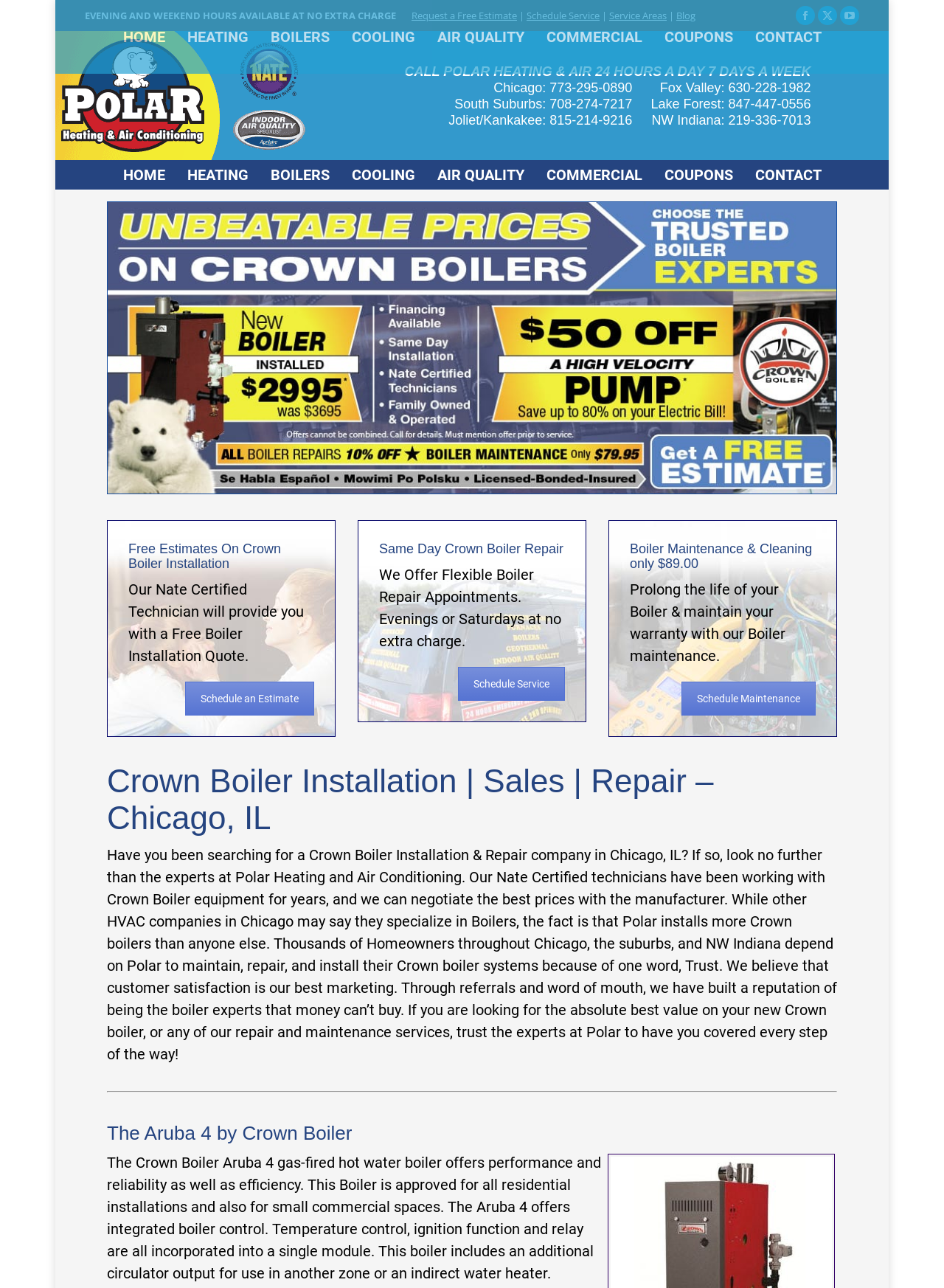Please identify the bounding box coordinates of the clickable region that I should interact with to perform the following instruction: "Schedule service". The coordinates should be expressed as four float numbers between 0 and 1, i.e., [left, top, right, bottom].

[0.558, 0.007, 0.635, 0.017]